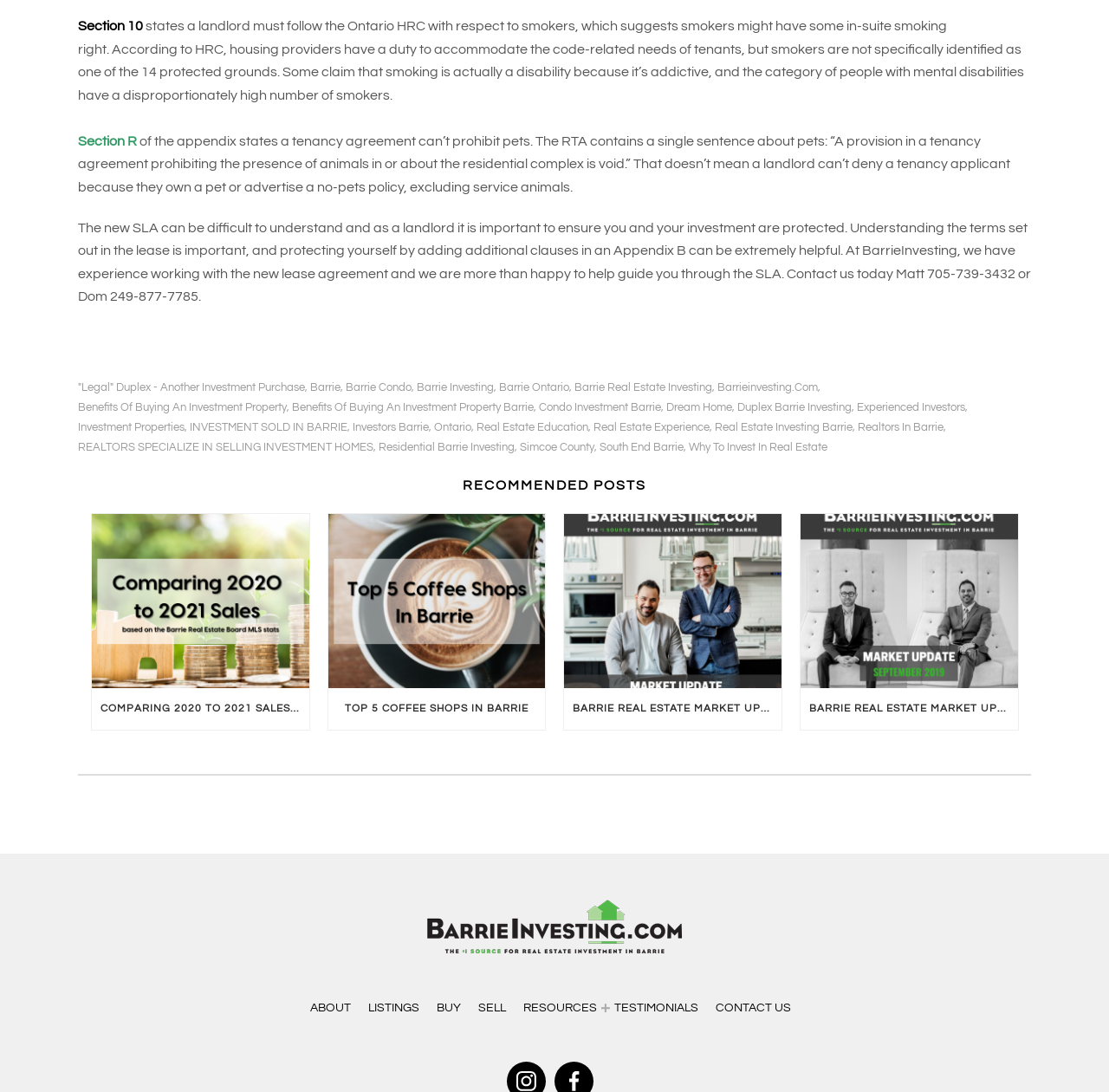Provide a brief response in the form of a single word or phrase:
What is the topic of Section 10?

Ontario HRC